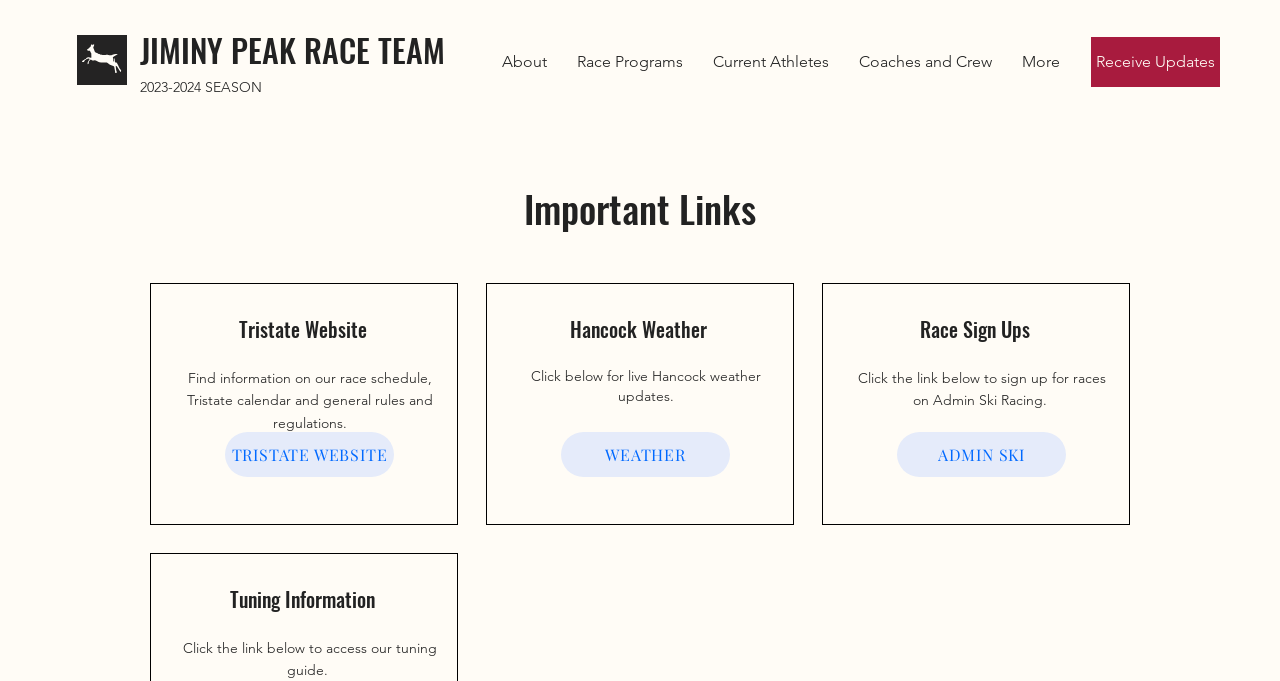Find the bounding box coordinates for the element that must be clicked to complete the instruction: "Access Tristate Website". The coordinates should be four float numbers between 0 and 1, indicated as [left, top, right, bottom].

[0.176, 0.634, 0.308, 0.7]